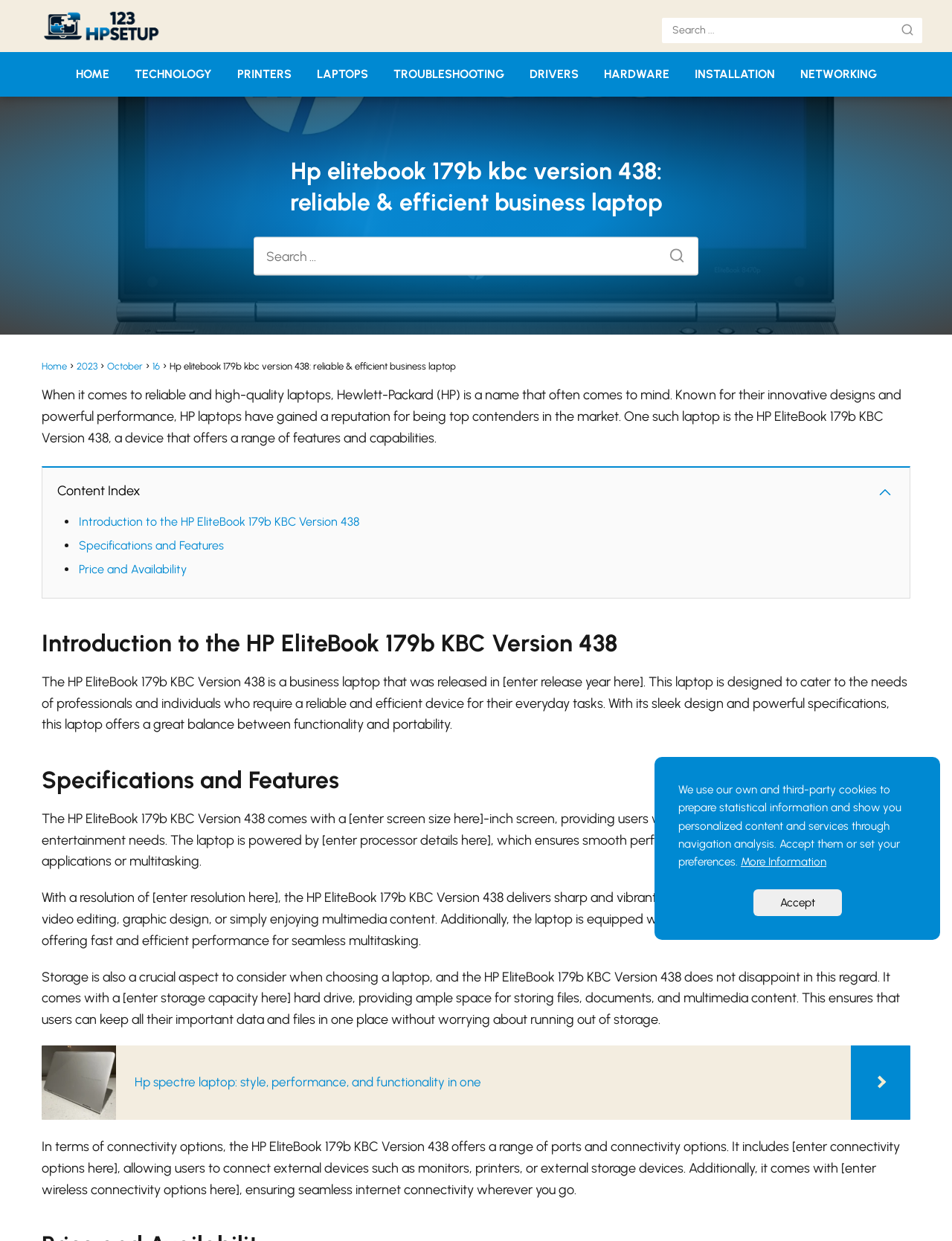Find the UI element described as: "Specifications and Features" and predict its bounding box coordinates. Ensure the coordinates are four float numbers between 0 and 1, [left, top, right, bottom].

[0.083, 0.434, 0.235, 0.445]